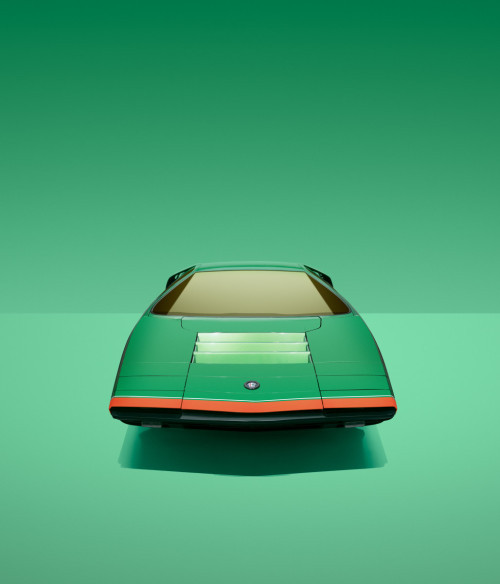What is the shape of the car? Analyze the screenshot and reply with just one word or a short phrase.

Aerodynamic